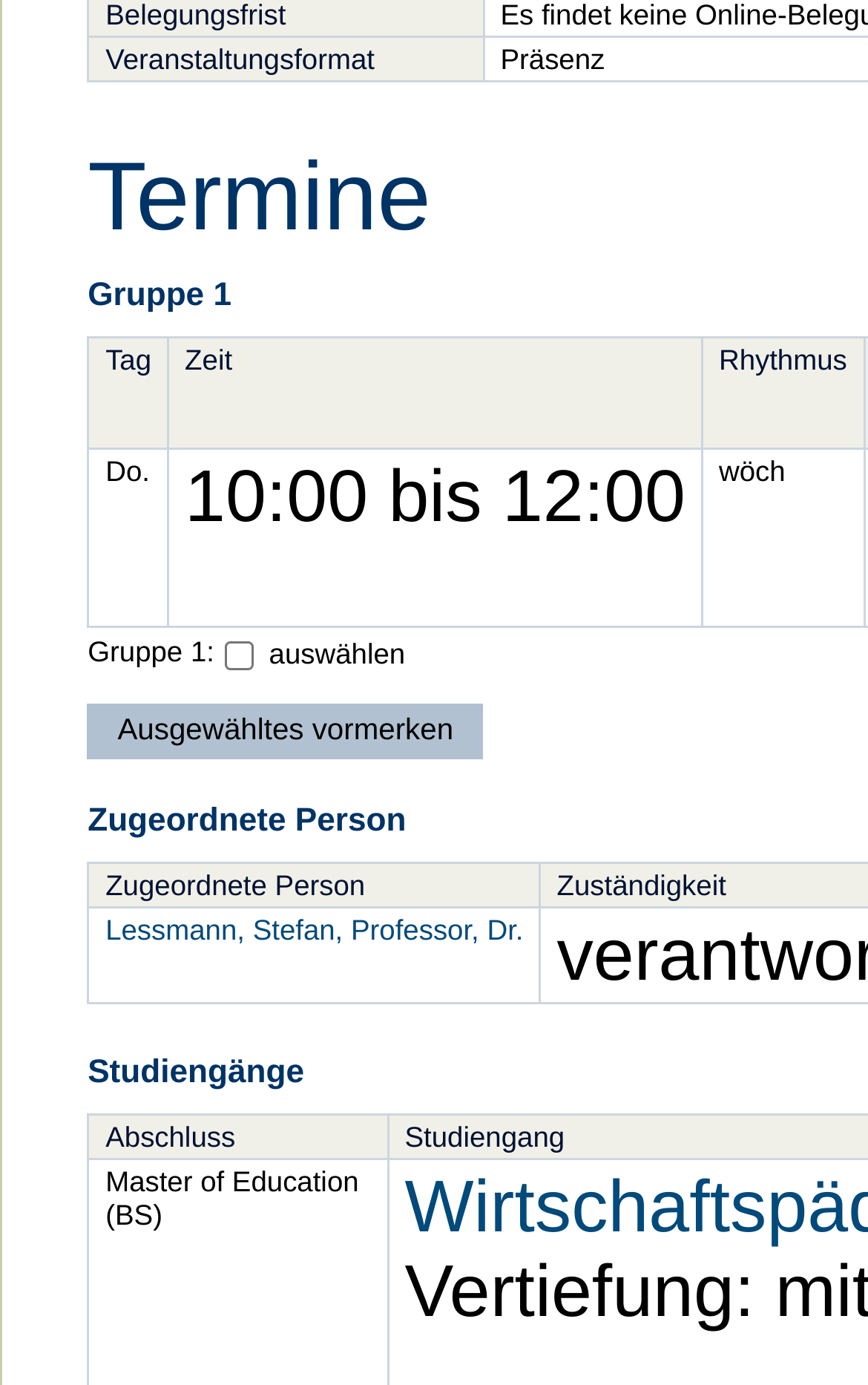What is the event format?
Relying on the image, give a concise answer in one word or a brief phrase.

Veranstaltungsformat